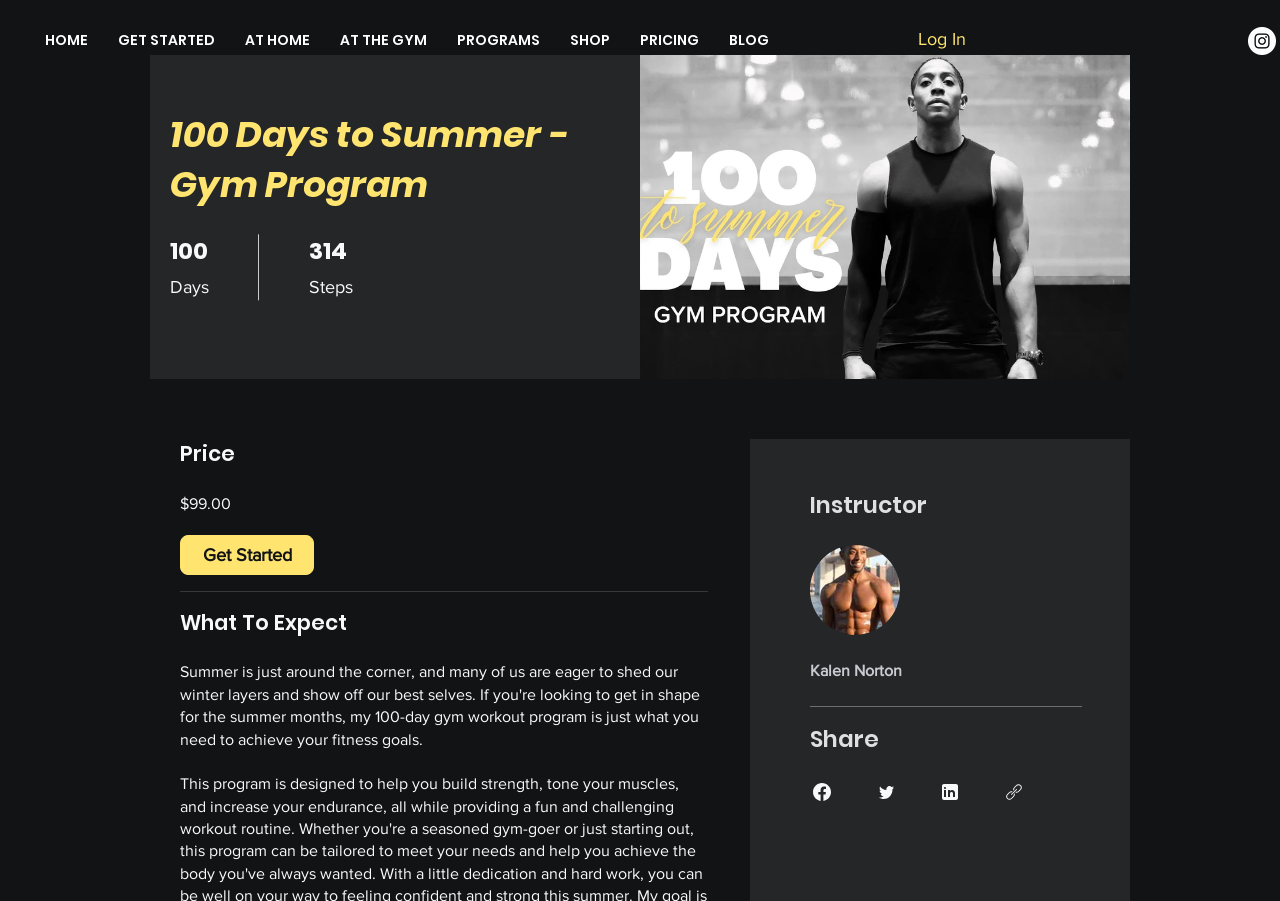Identify the bounding box coordinates necessary to click and complete the given instruction: "Log in to the website".

[0.706, 0.024, 0.766, 0.065]